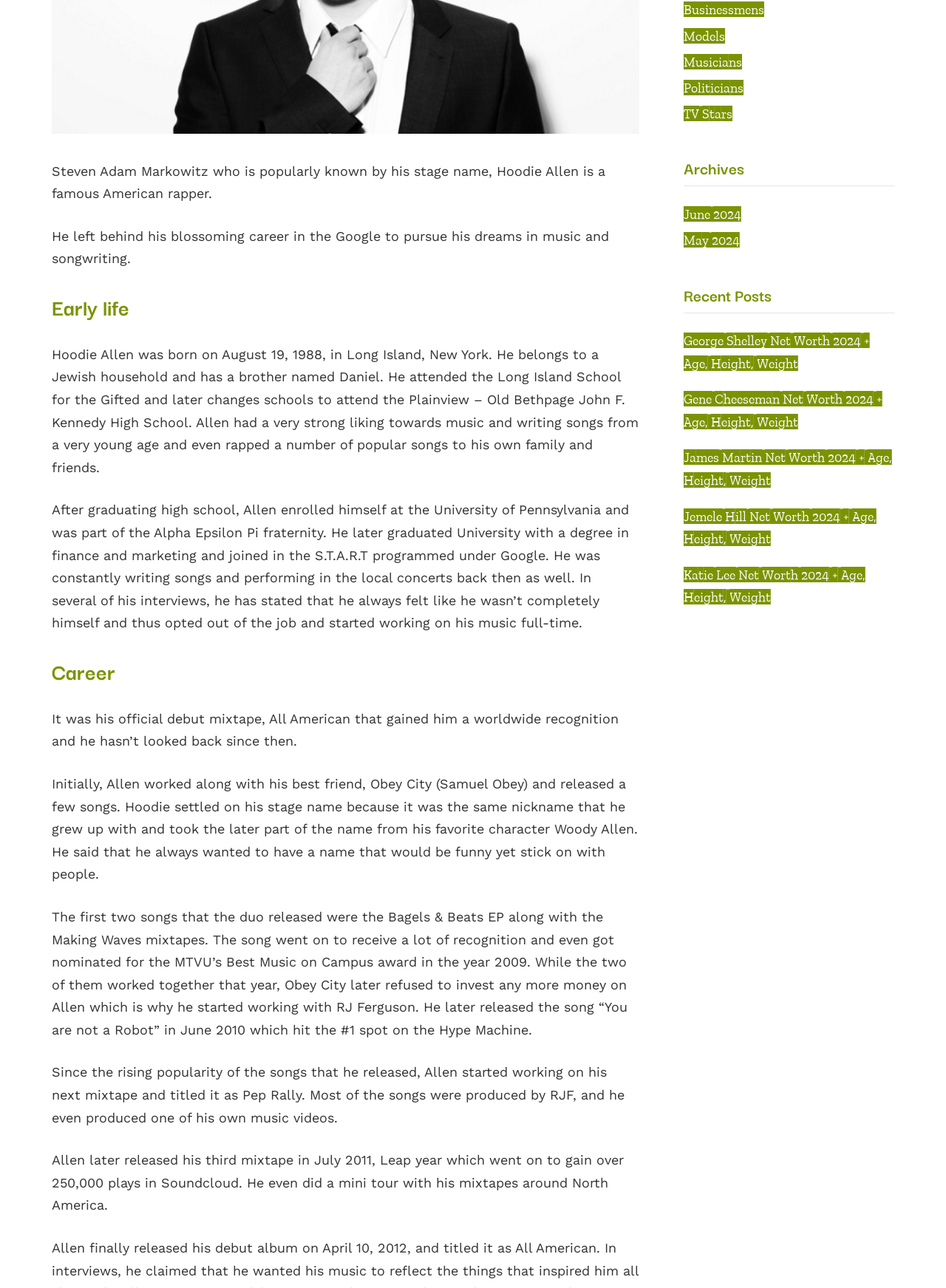Given the webpage screenshot, identify the bounding box of the UI element that matches this description: "May 2024".

[0.723, 0.18, 0.782, 0.193]